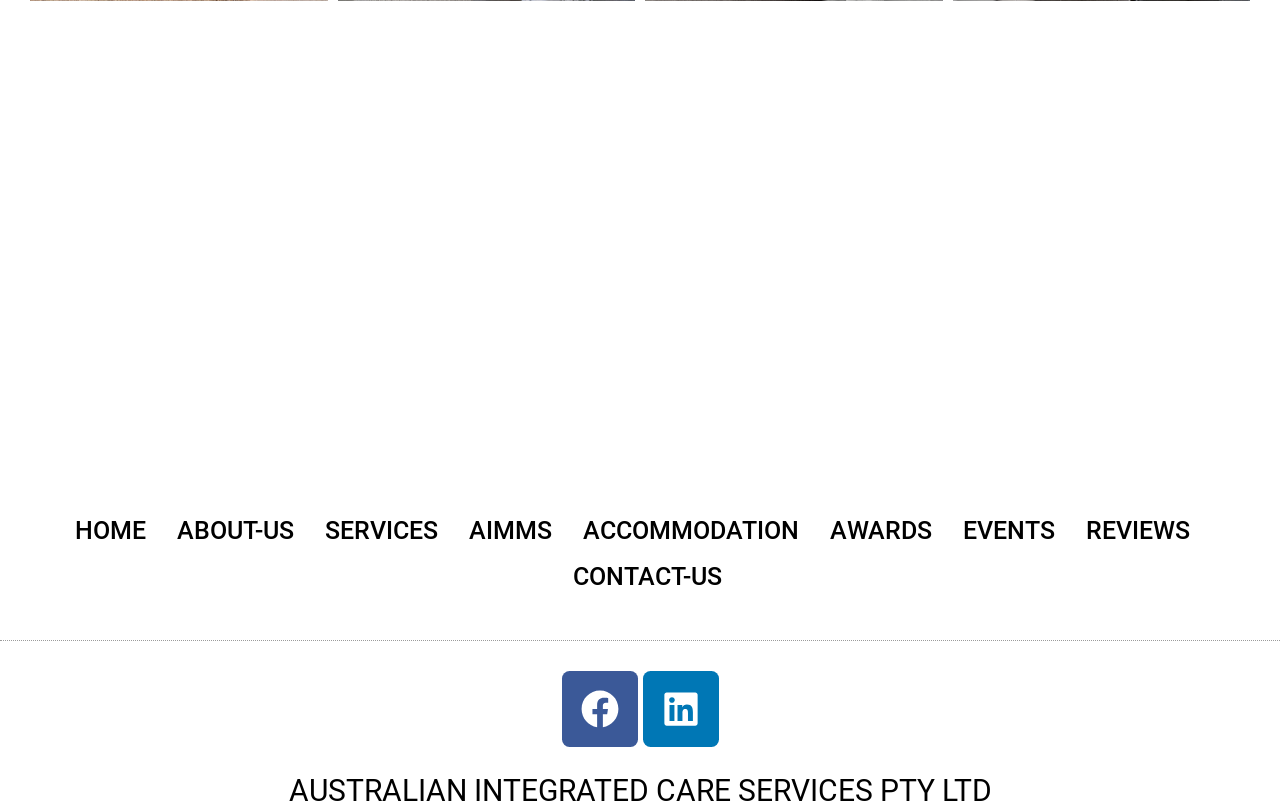What is the last link in the top section?
Look at the image and respond with a one-word or short phrase answer.

ACCOMMODATION